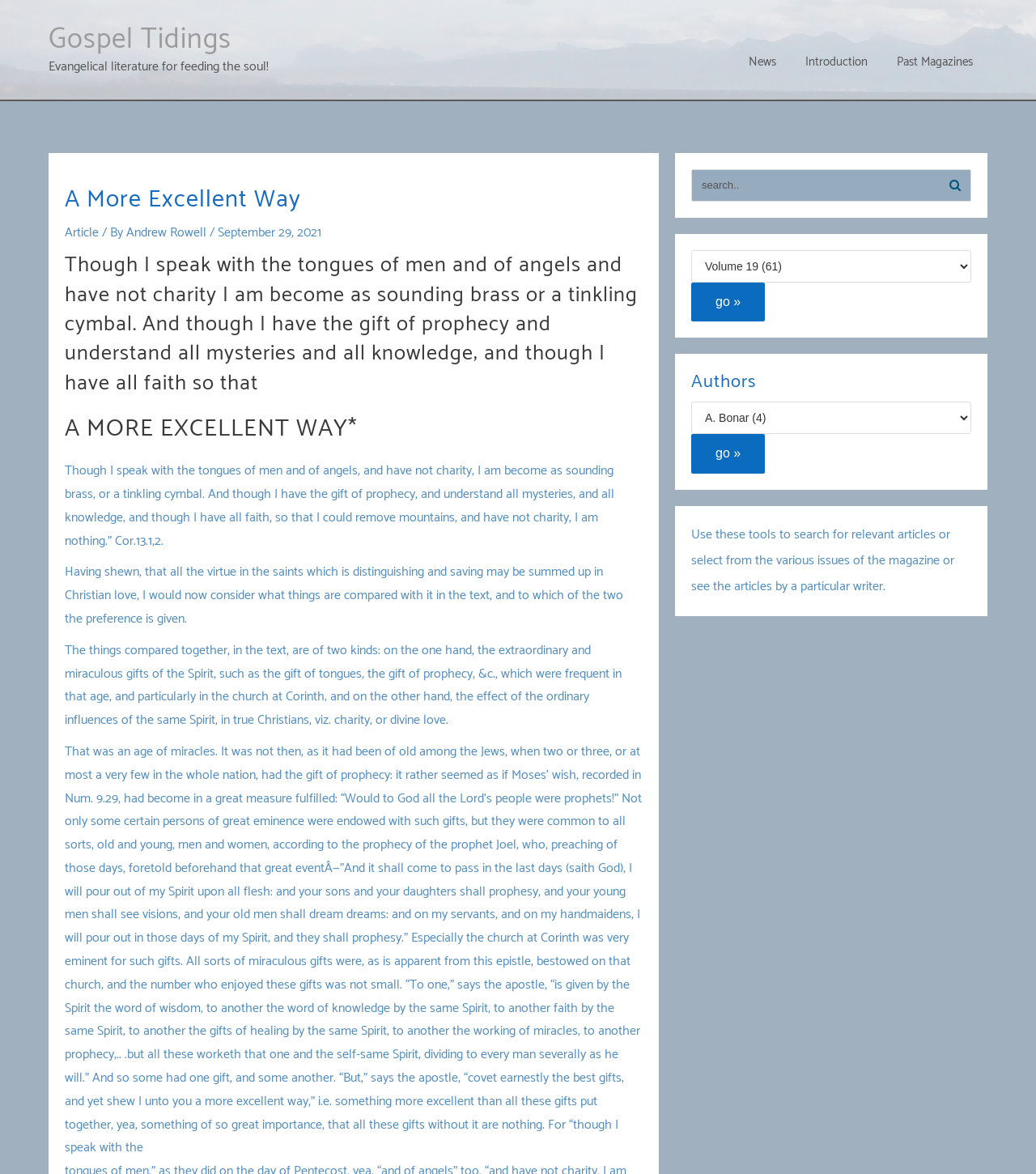Pinpoint the bounding box coordinates of the element to be clicked to execute the instruction: "View articles by a particular author".

[0.667, 0.326, 0.938, 0.354]